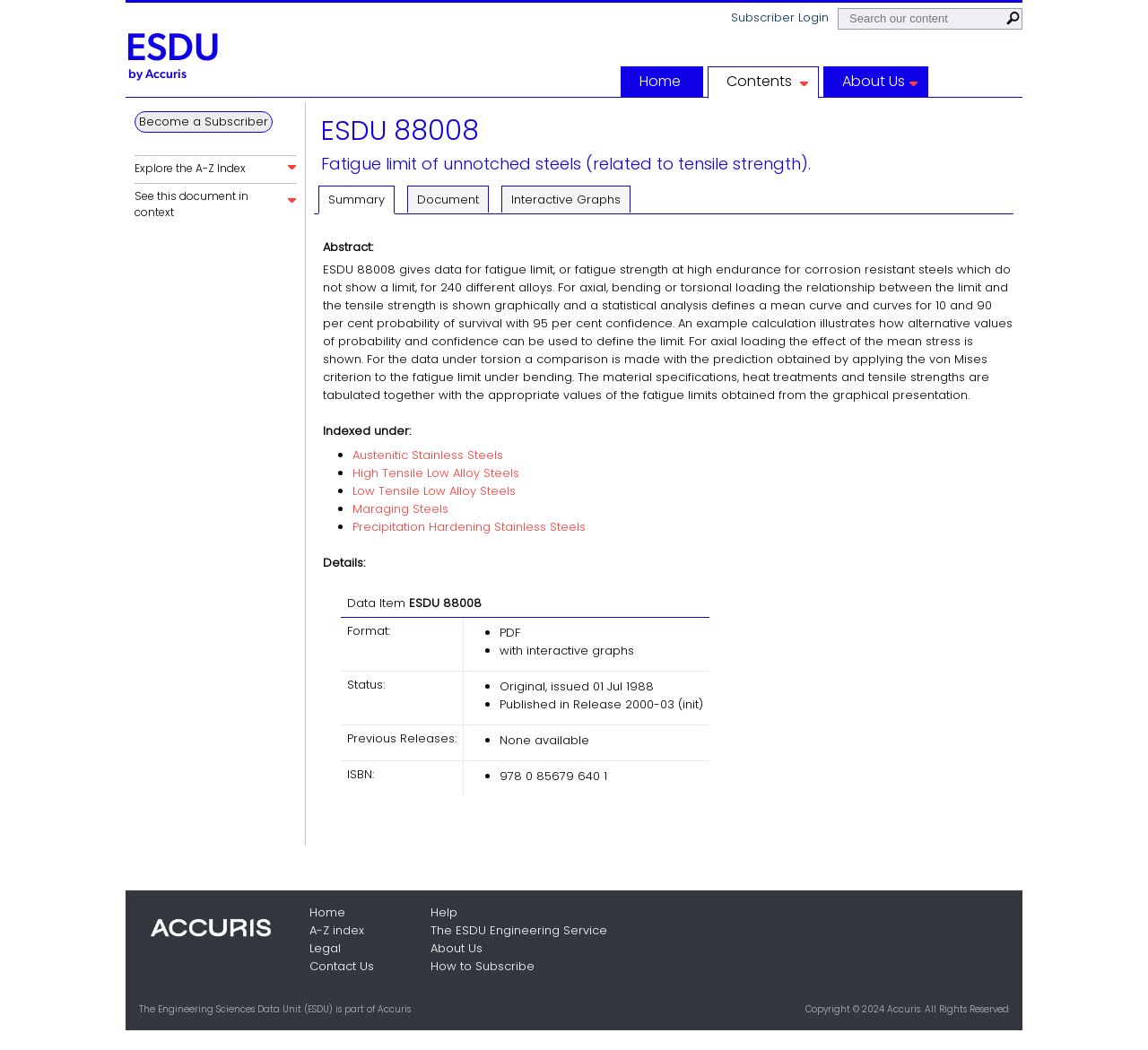Please predict the bounding box coordinates of the element's region where a click is necessary to complete the following instruction: "Search our content". The coordinates should be represented by four float numbers between 0 and 1, i.e., [left, top, right, bottom].

[0.74, 0.011, 0.873, 0.024]